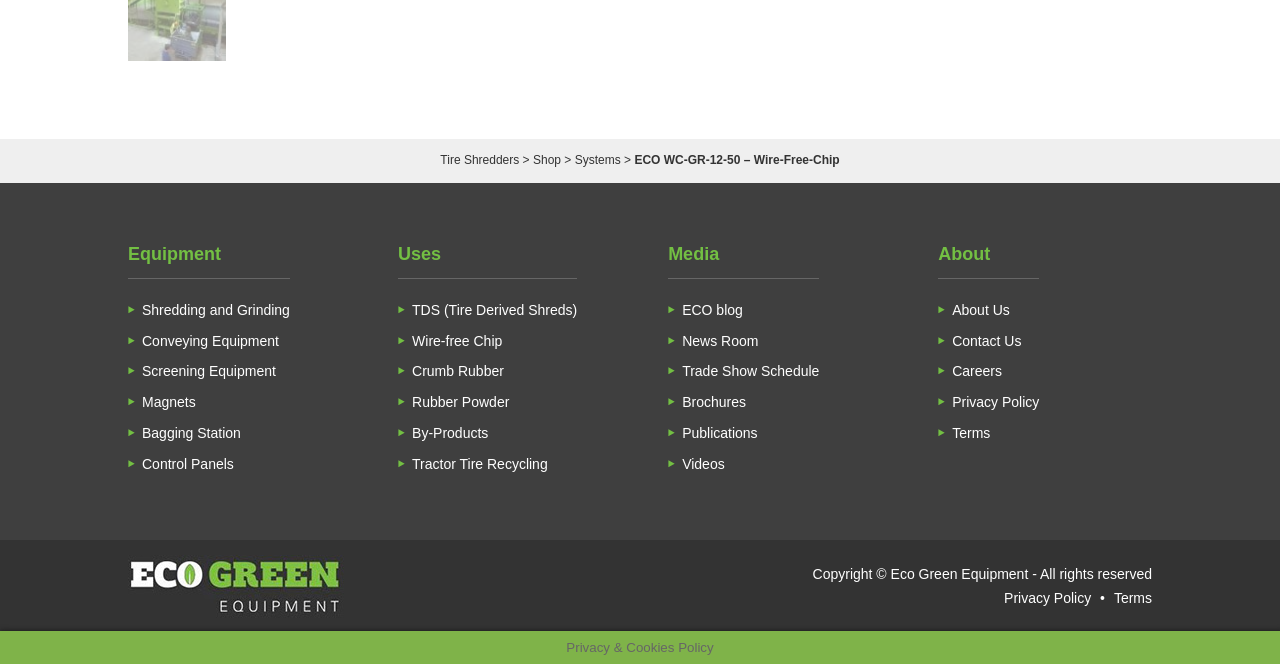Given the description: "Crumb Rubber", determine the bounding box coordinates of the UI element. The coordinates should be formatted as four float numbers between 0 and 1, [left, top, right, bottom].

[0.322, 0.547, 0.394, 0.571]